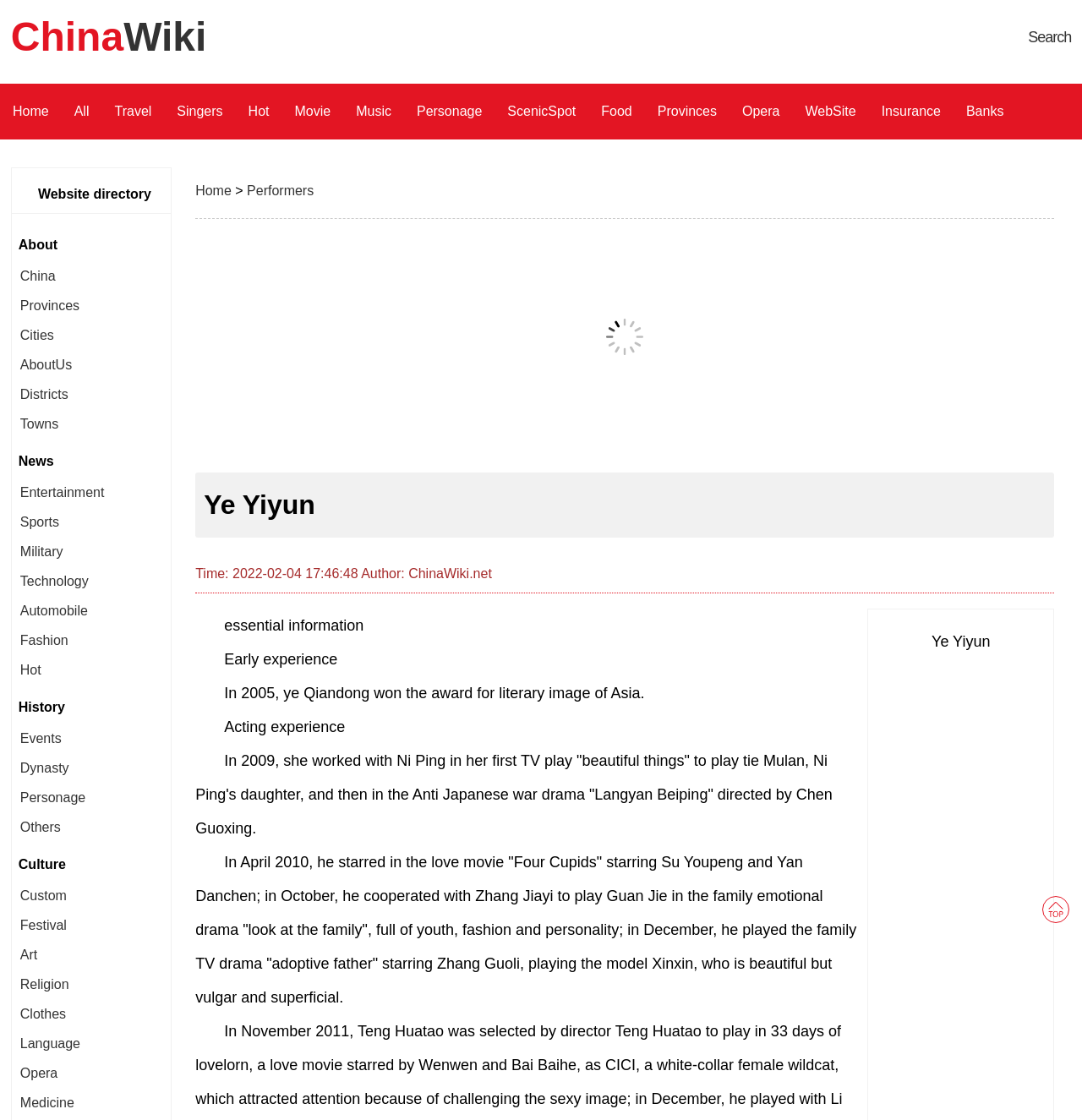Please answer the following question using a single word or phrase: 
What is the name of the person described on this webpage?

Ye Yiyun